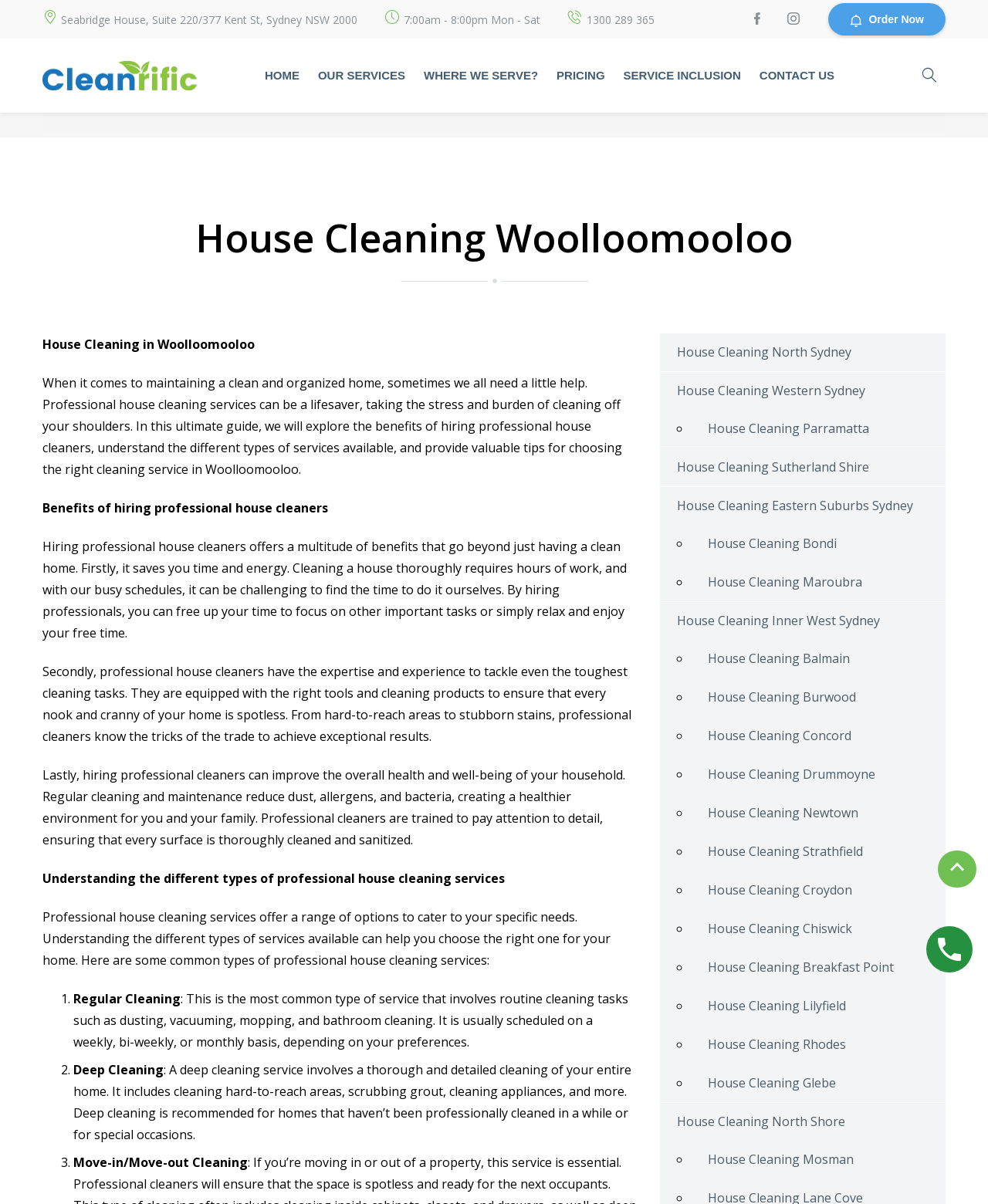What is the purpose of hiring professional house cleaners?
Carefully examine the image and provide a detailed answer to the question.

I found the purpose of hiring professional house cleaners by reading the static text elements under the heading 'Benefits of hiring professional house cleaners', which explains the advantages of hiring professional cleaners, including saving time and energy, getting expert cleaning, and improving health and well-being.